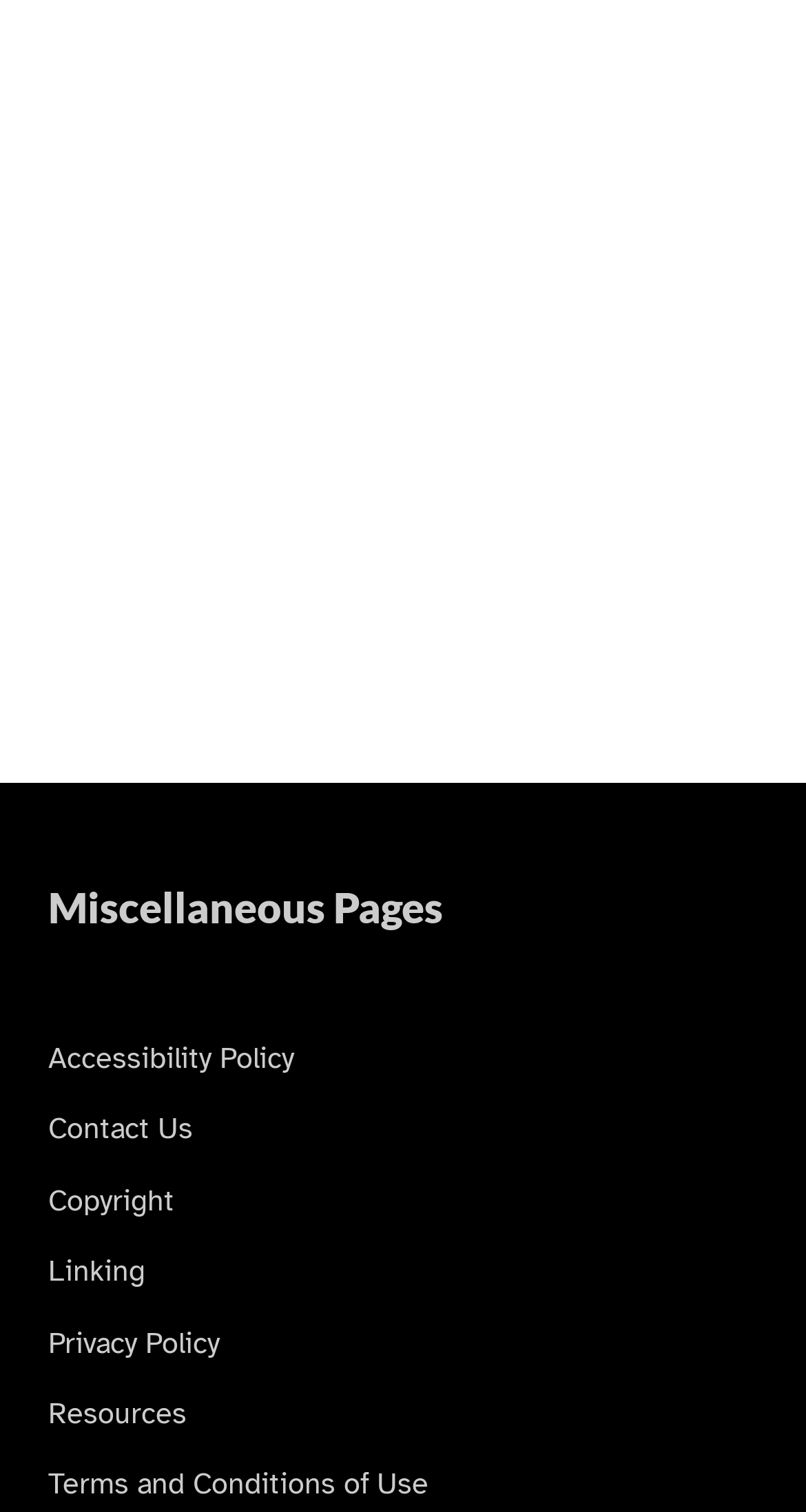What is the purpose of the links at the top?
Offer a detailed and exhaustive answer to the question.

The links at the top of the webpage, including Facebook, LinkedIn, Twitter, Reddit, Get Pocket, and Pinterest, are for sharing the webpage's content on social media platforms.